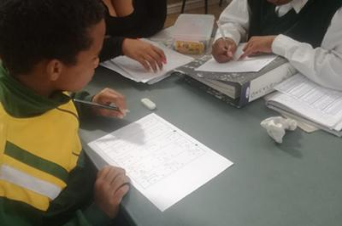Generate an elaborate caption that covers all aspects of the image.

The image captures a focused educational moment, featuring a young boy in a green and yellow jacket intently working at a table. He is seated with a sheet of paper in front of him, likely containing an assignment or exercise. His expression conveys concentration as he holds a pen, aimed at completing his task. Nearby, two individuals are engaged in discussions, one of whom is gesturing while the other writes notes. The setting appears to be a classroom or study area, with scattered materials including books and possibly stationery around them, creating an atmosphere of collaborative learning and support. The interaction highlights the importance of guidance and teamwork in academic endeavors.